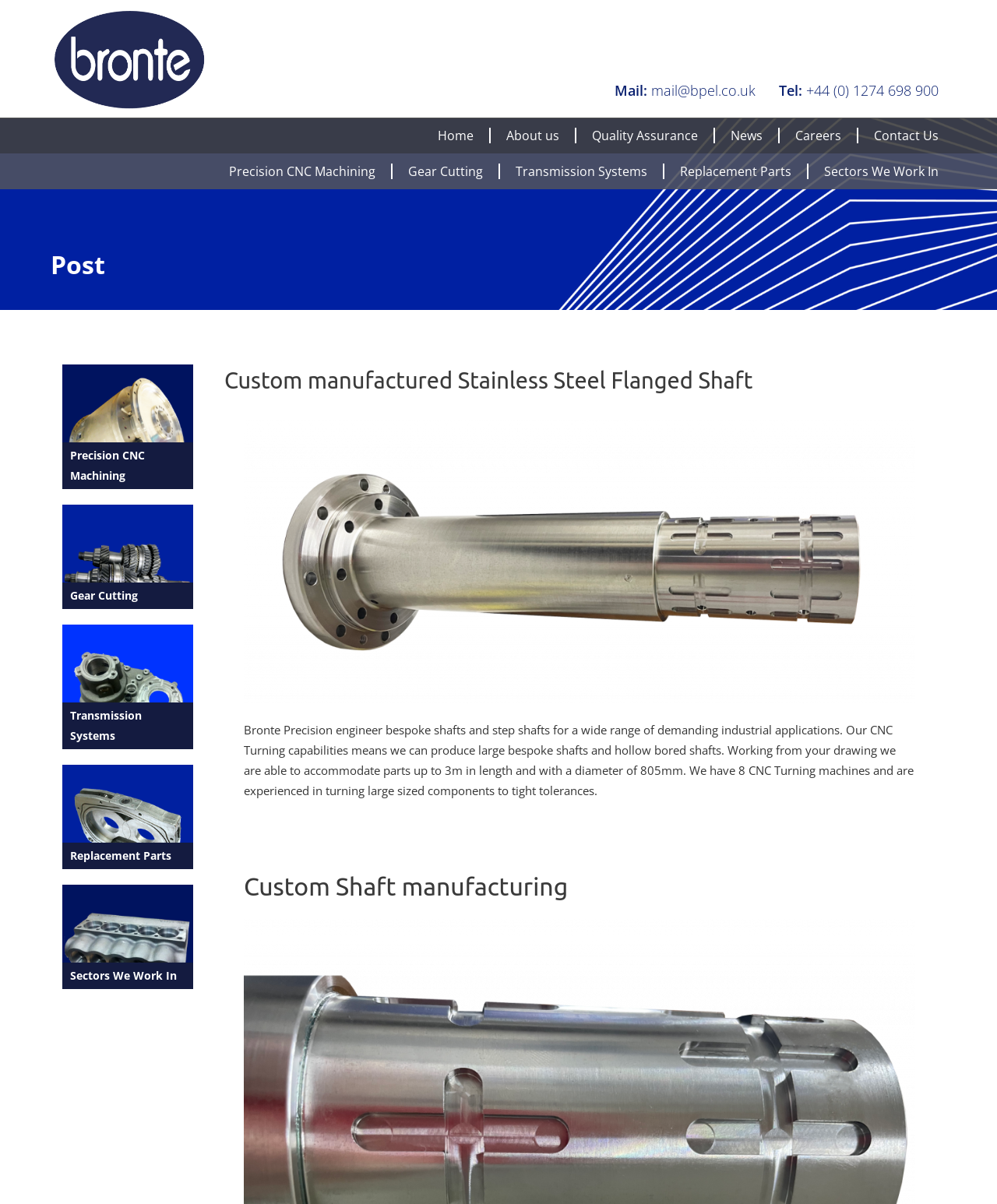Can you identify the bounding box coordinates of the clickable region needed to carry out this instruction: 'Click the 'Precision CNC Machining' menu'? The coordinates should be four float numbers within the range of 0 to 1, stated as [left, top, right, bottom].

[0.23, 0.136, 0.377, 0.149]